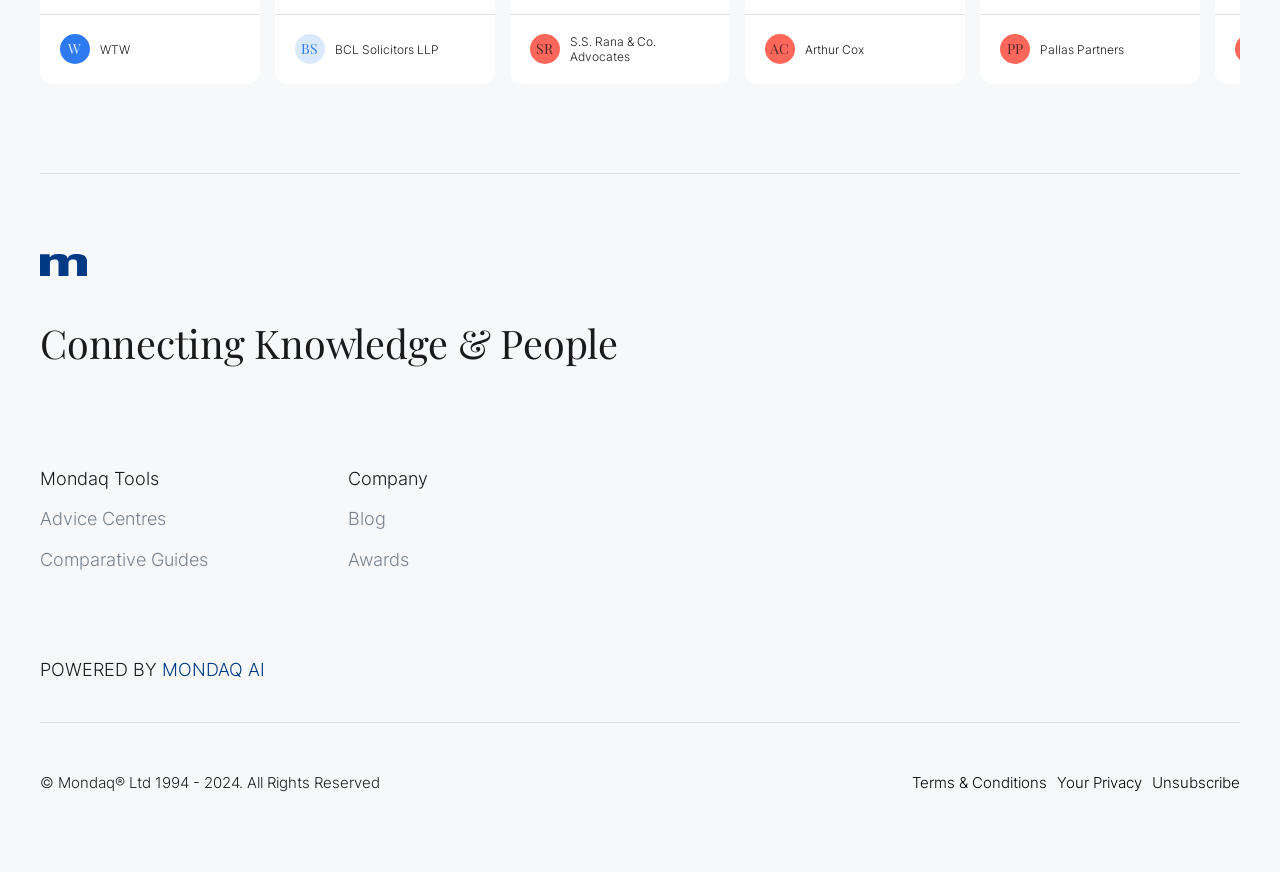Give a concise answer using only one word or phrase for this question:
What is the name of the company with the abbreviation 'WTW'?

BCL Solicitors LLP